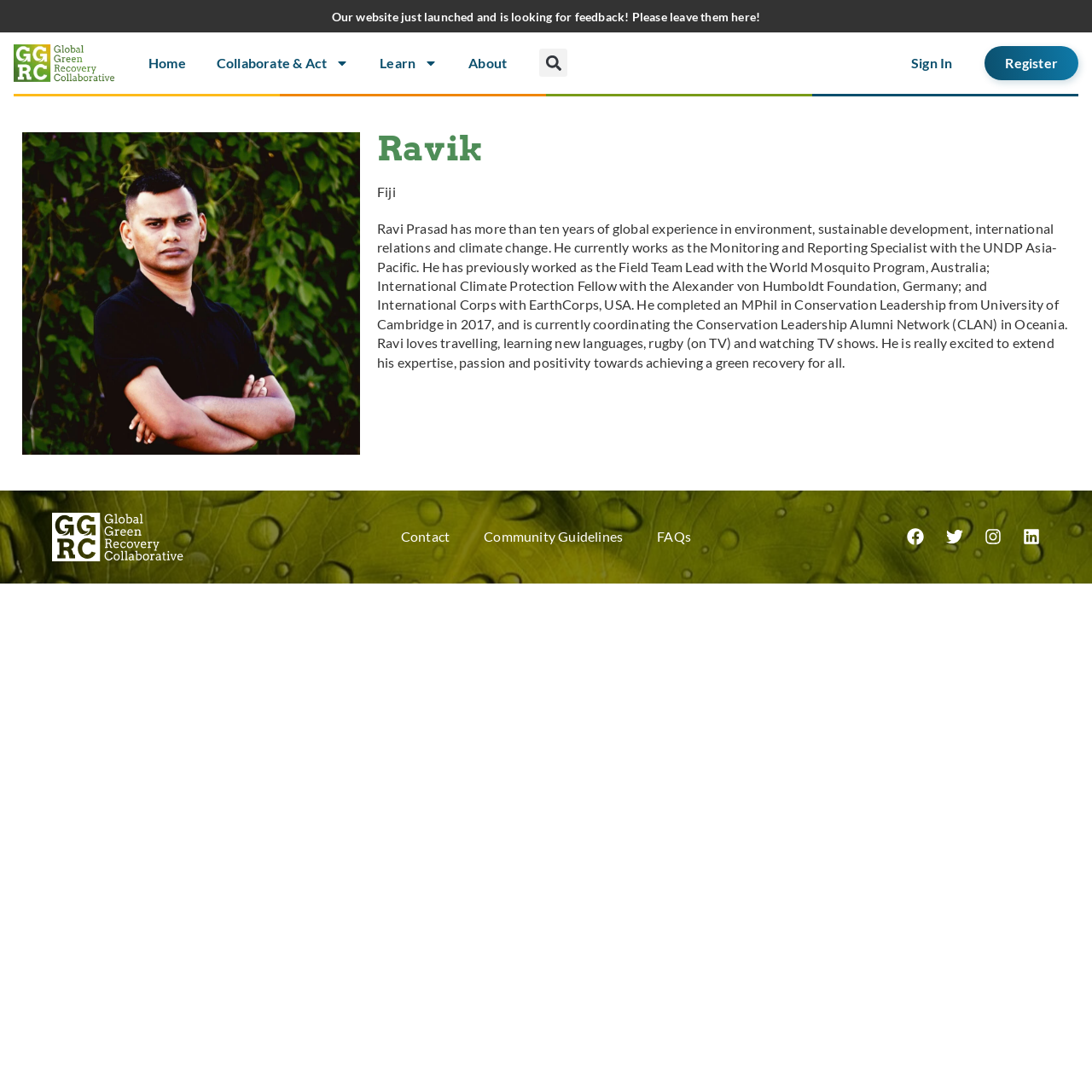Provide a brief response to the question using a single word or phrase: 
What is the name of the network that Ravi Prasad is coordinating?

Conservation Leadership Alumni Network (CLAN)